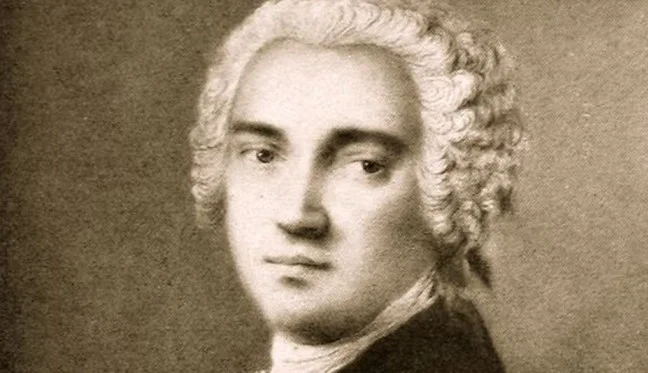What is the subject's facial expression?
Can you offer a detailed and complete answer to this question?

The subject has a thoughtful expression, with slightly downturned lips and a direct gaze, conveying a sense of introspection and contemplation.